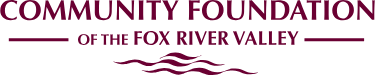Detail the scene depicted in the image with as much precision as possible.

The image prominently displays the logo of the "Community Foundation of the Fox River Valley." The logo features the text "COMMUNITY FOUNDATION" in bold, maroon letters, which is underscored by a decorative line. Below, the phrase "of the FOX RIVER VALLEY" is displayed in a slightly smaller font, maintaining the same color scheme. At the bottom of the logo, wavy lines are depicted, suggesting a connection to the river that defines the region. This visual representation reflects the foundation's commitment to serving the local community through philanthropic efforts and initiatives.